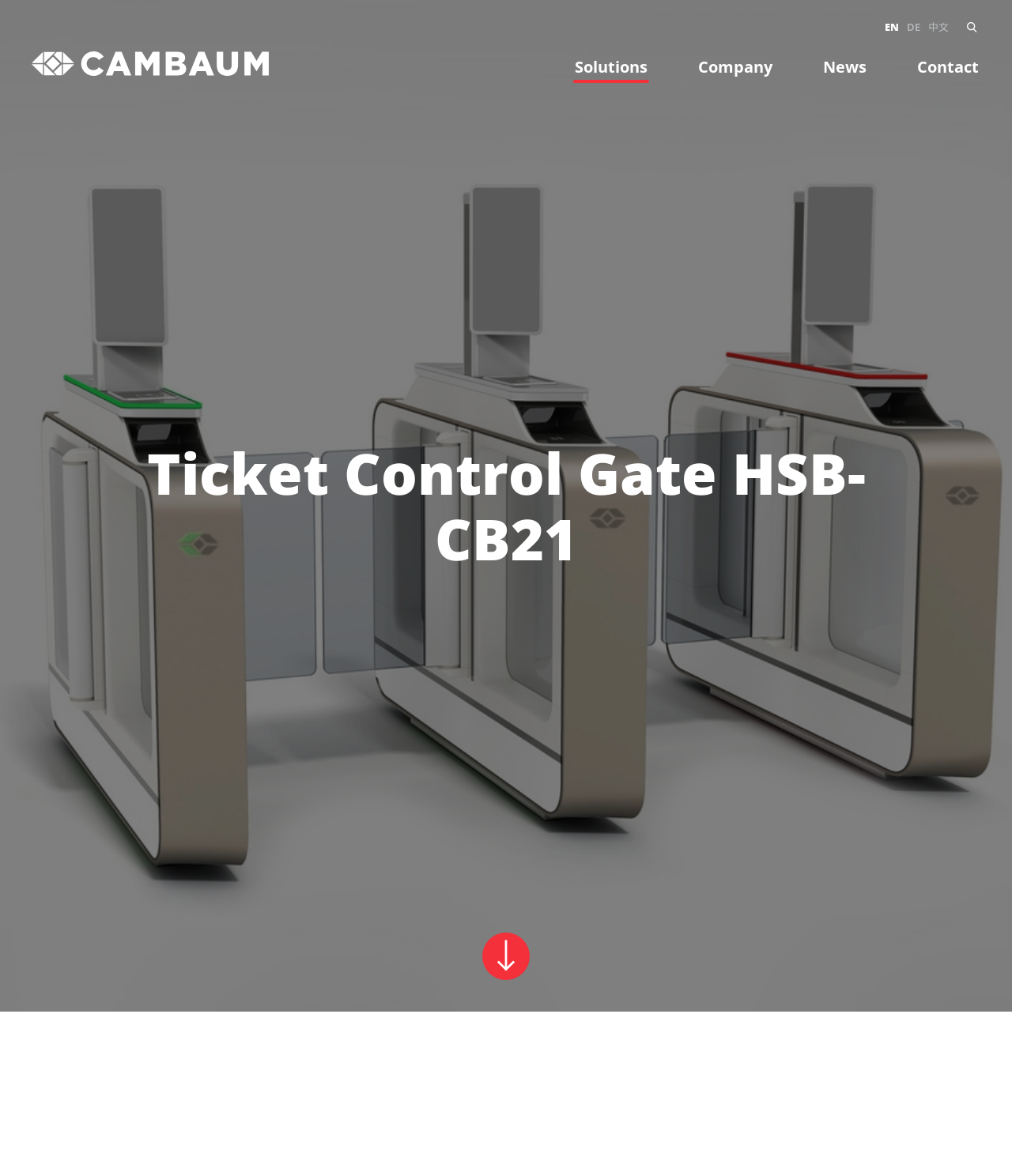Based on the element description parent_node: Solutions title="back to start", identify the bounding box of the UI element in the given webpage screenshot. The coordinates should be in the format (top-left x, top-left y, bottom-right x, bottom-right y) and must be between 0 and 1.

[0.031, 0.044, 0.266, 0.065]